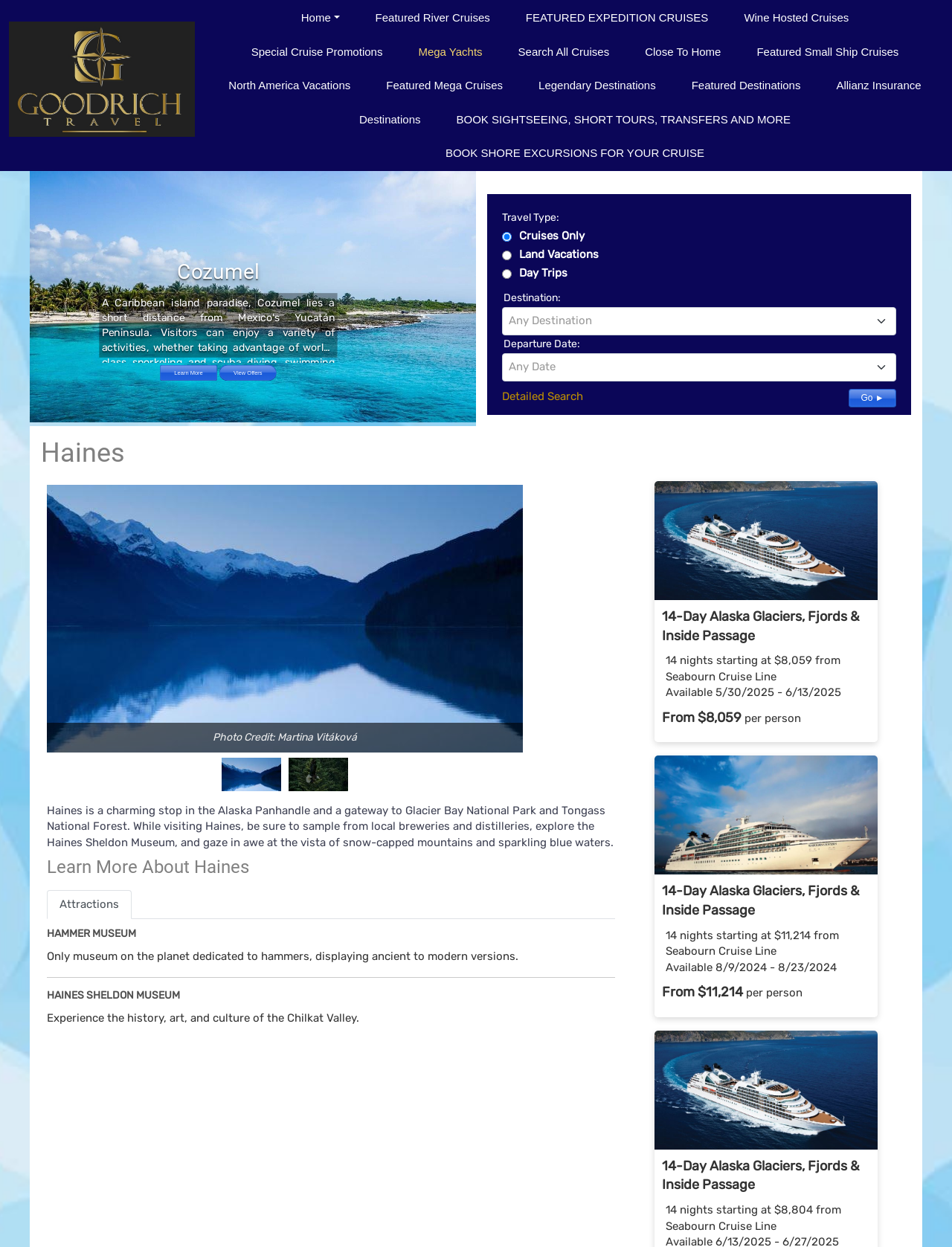Show the bounding box coordinates of the element that should be clicked to complete the task: "Click the 'Home' button".

[0.297, 0.001, 0.375, 0.028]